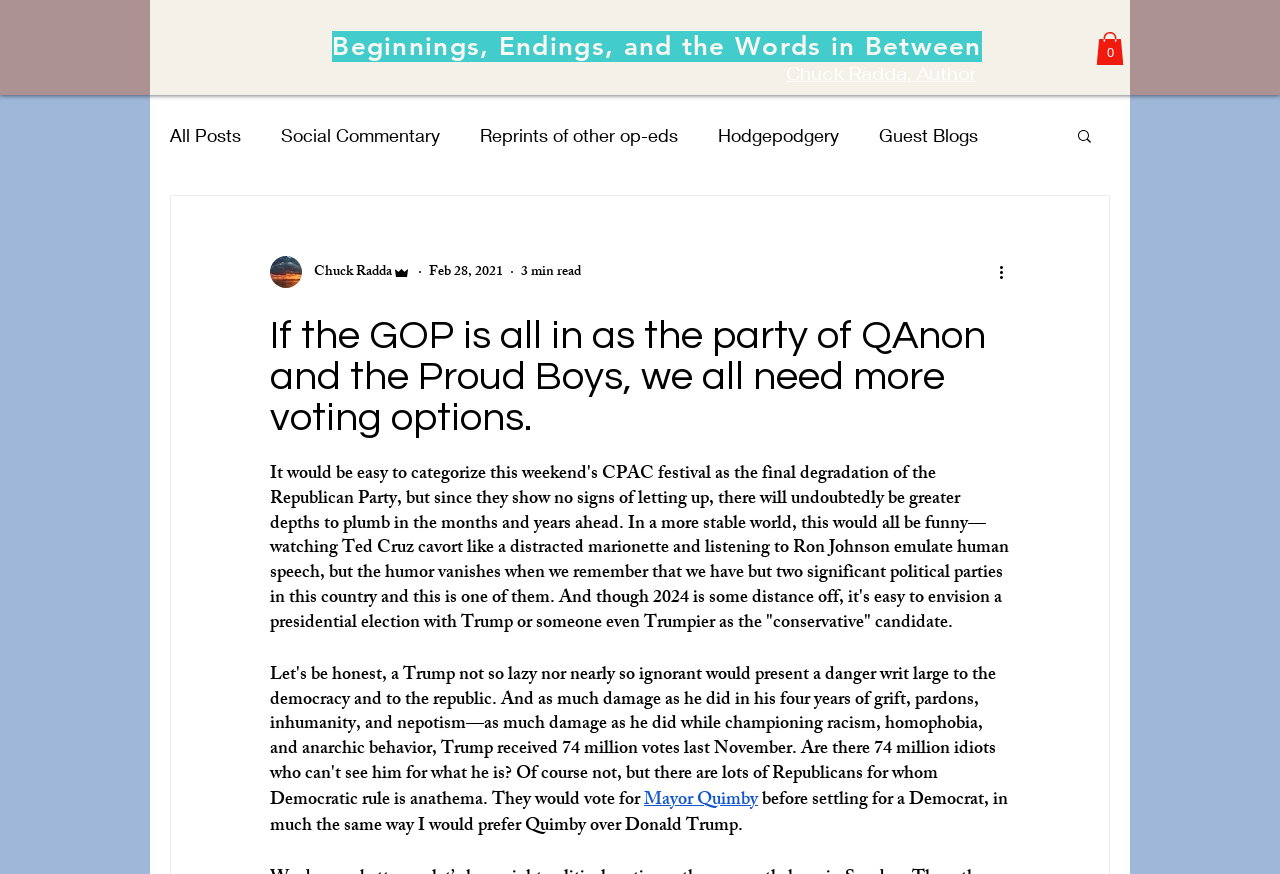Identify the bounding box coordinates of the clickable region necessary to fulfill the following instruction: "Read more about social commentary". The bounding box coordinates should be four float numbers between 0 and 1, i.e., [left, top, right, bottom].

[0.22, 0.142, 0.344, 0.168]